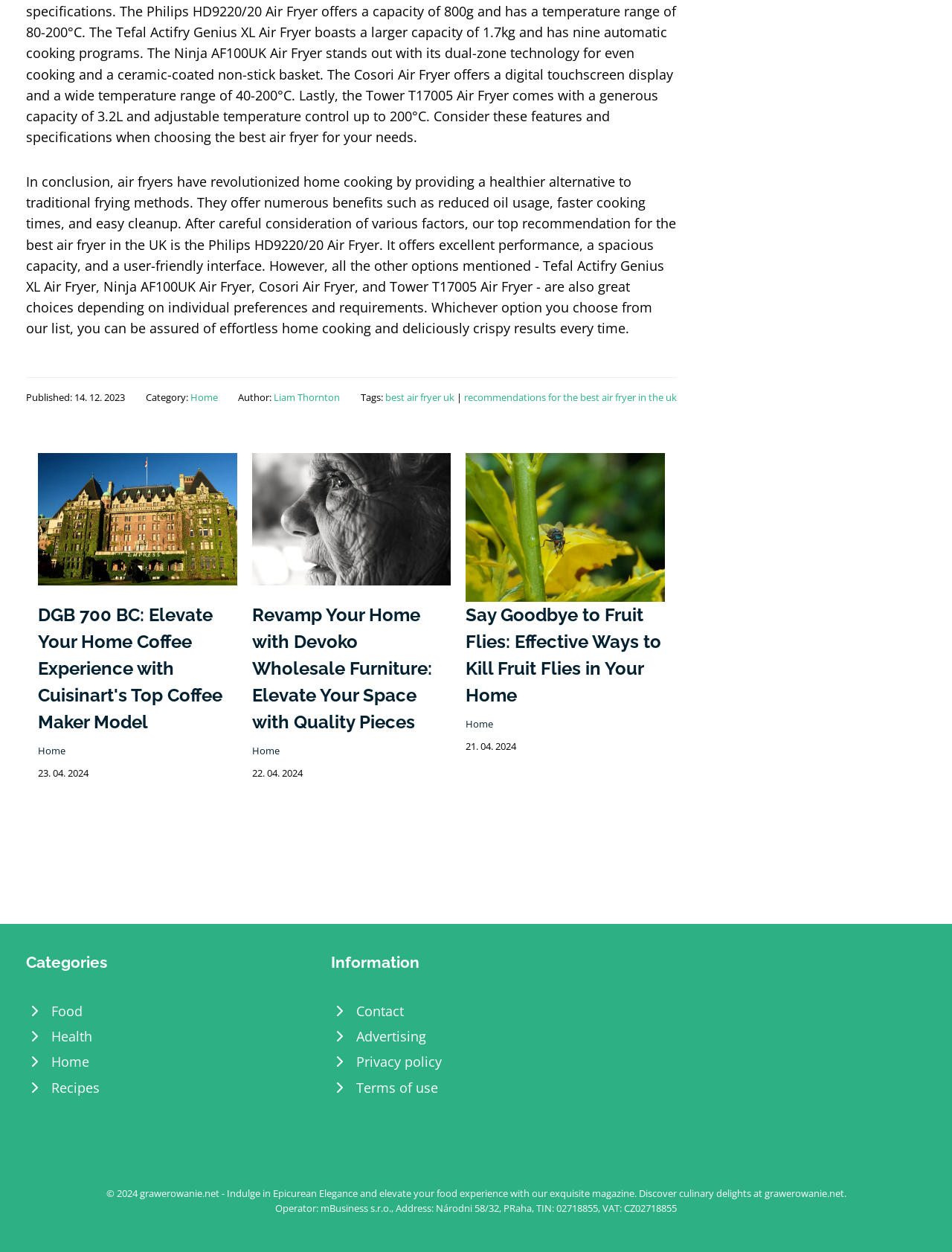Respond to the following query with just one word or a short phrase: 
What is the date of the article 'Revamp Your Home with Devoko Wholesale Furniture: Elevate Your Space with Quality Pieces'?

22. 04. 2024